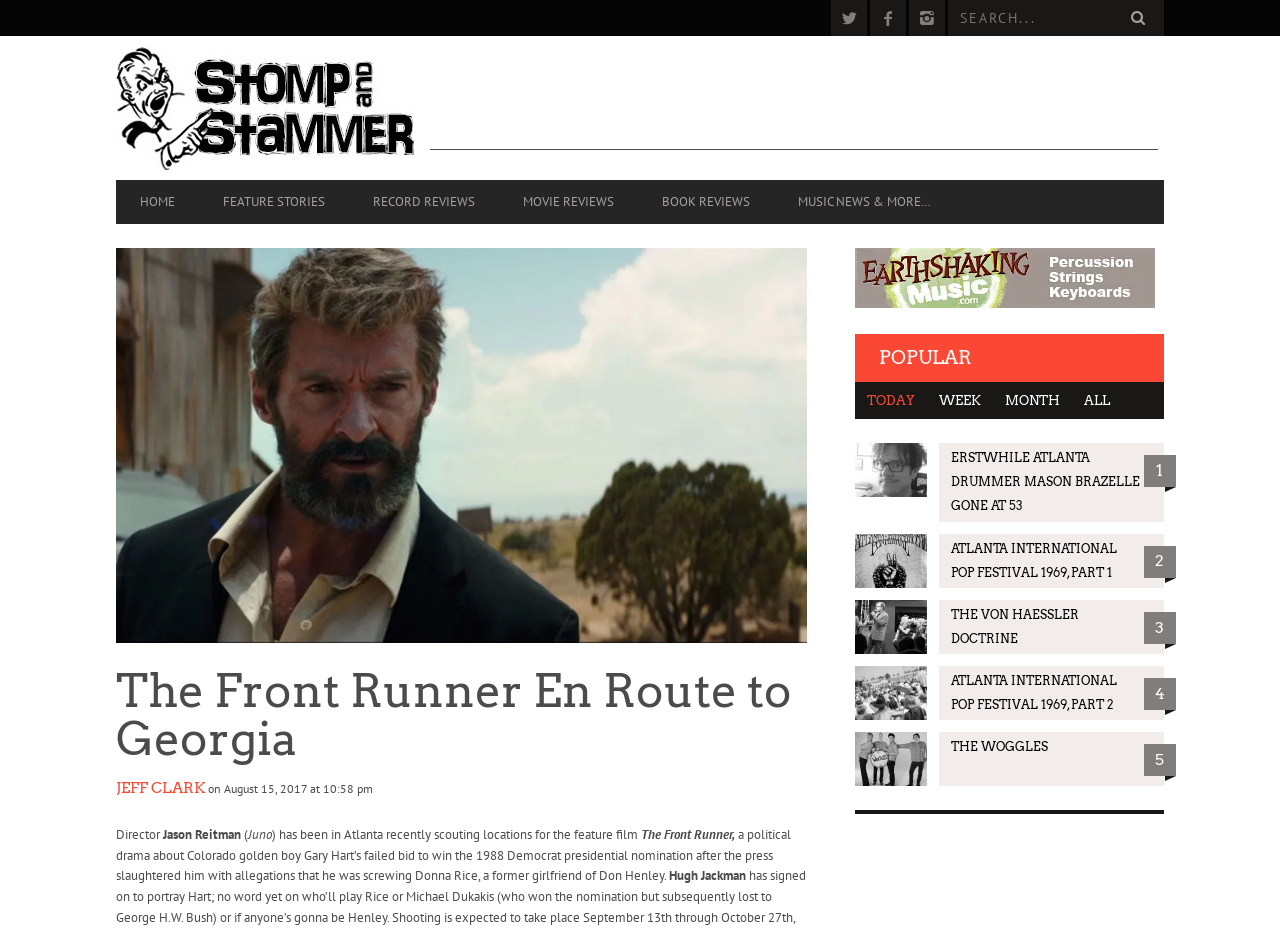Please find the bounding box coordinates of the element's region to be clicked to carry out this instruction: "Read about The Front Runner En Route to Georgia".

[0.091, 0.718, 0.63, 0.823]